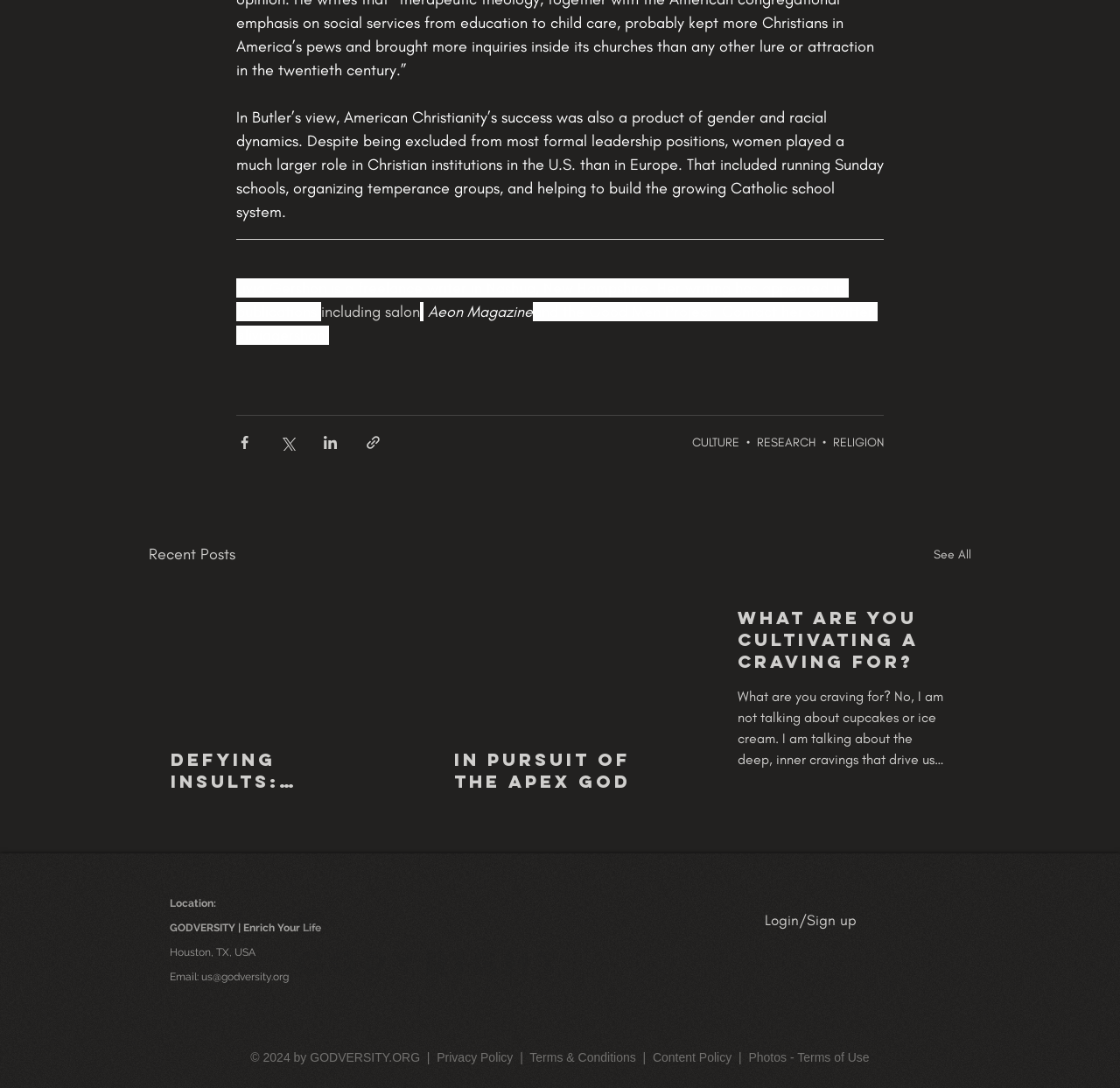What are the social media platforms available in the social bar?
Answer with a single word or short phrase according to what you see in the image.

Facebook, Twitter, Google+, Instagram